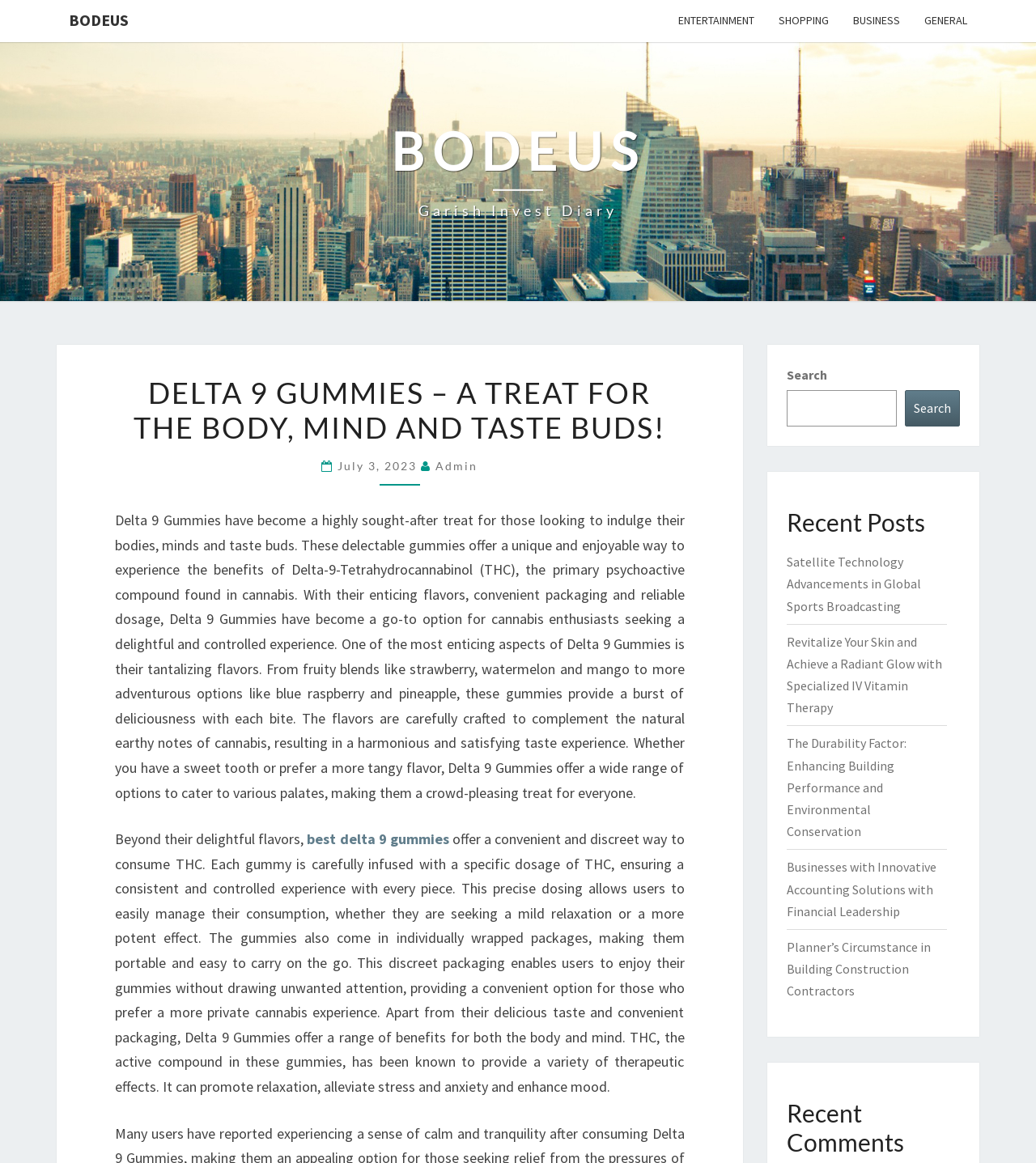Specify the bounding box coordinates of the element's region that should be clicked to achieve the following instruction: "Click on BODEUS". The bounding box coordinates consist of four float numbers between 0 and 1, in the format [left, top, right, bottom].

[0.055, 0.0, 0.136, 0.035]